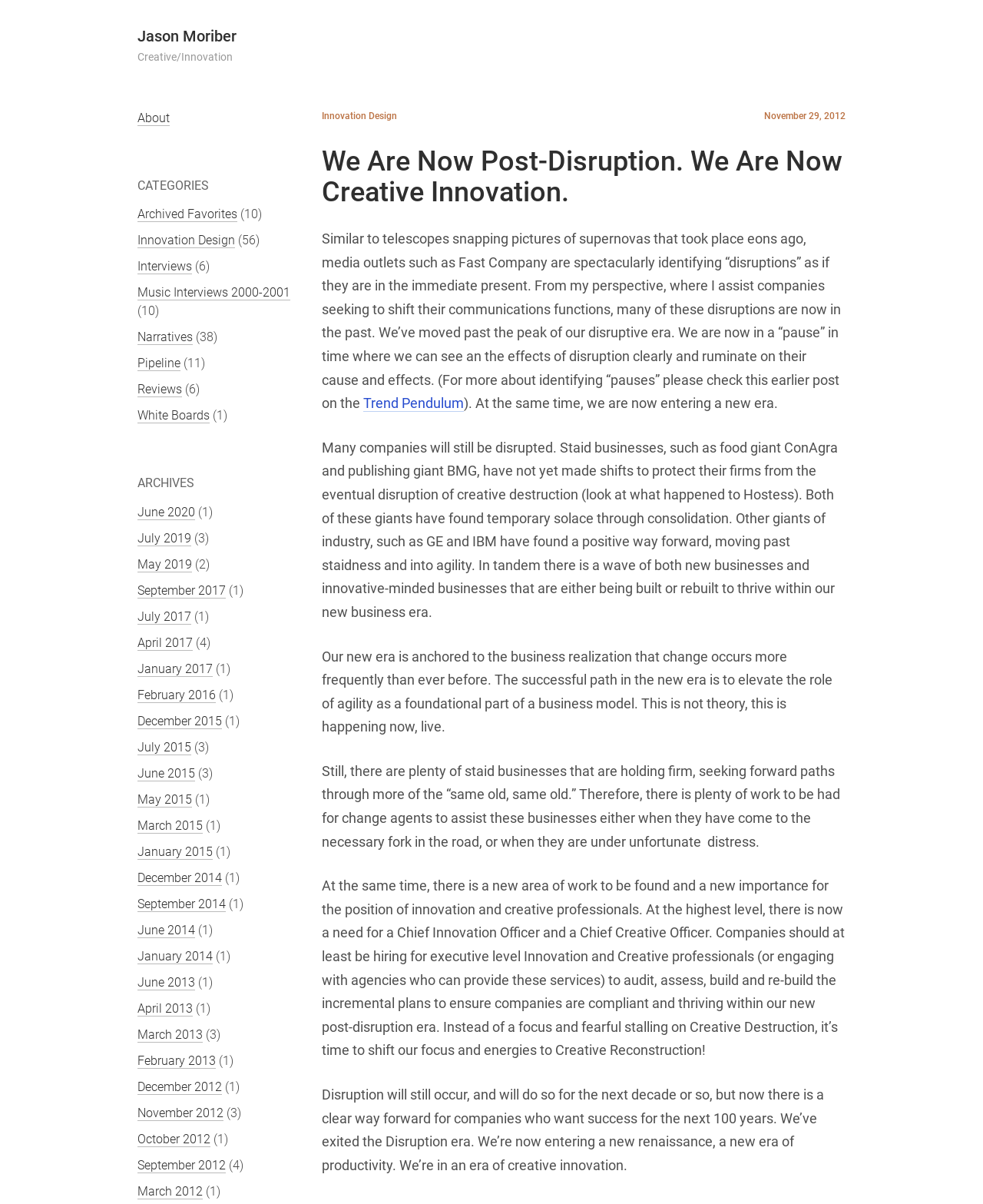Please determine the bounding box coordinates of the element's region to click in order to carry out the following instruction: "Click on the 'About' link". The coordinates should be four float numbers between 0 and 1, i.e., [left, top, right, bottom].

[0.14, 0.092, 0.173, 0.105]